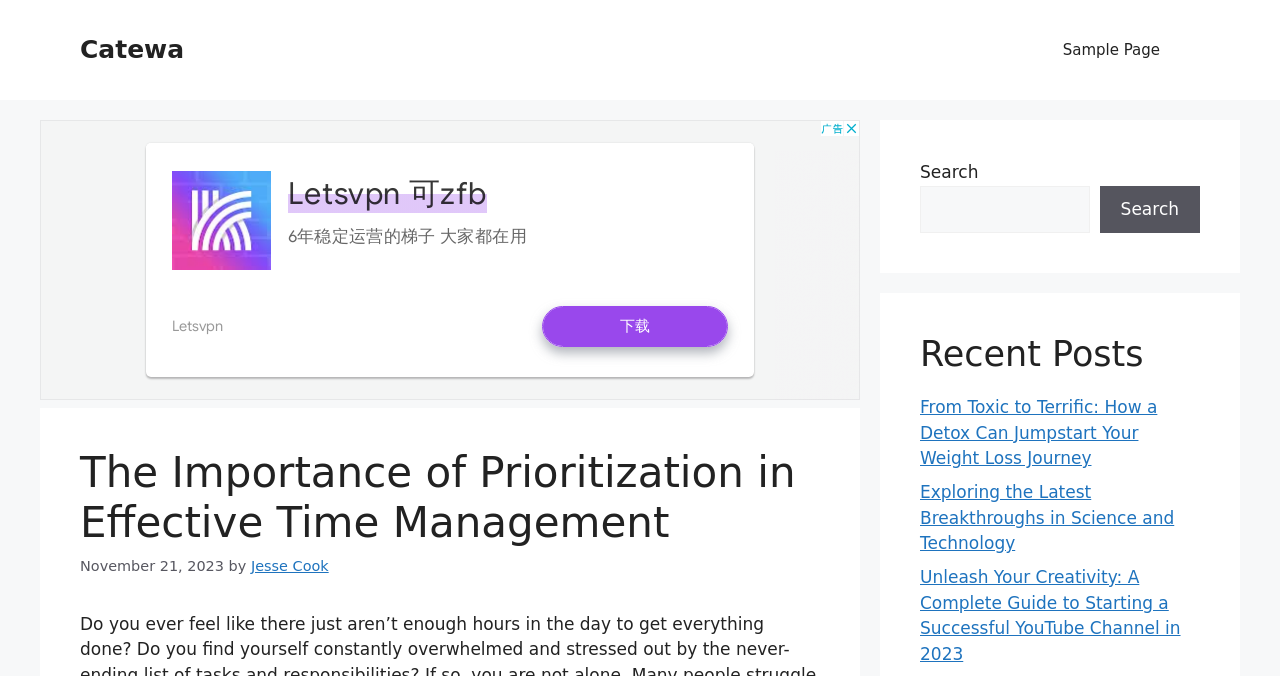Respond to the question with just a single word or phrase: 
What is the date of the current article?

November 21, 2023